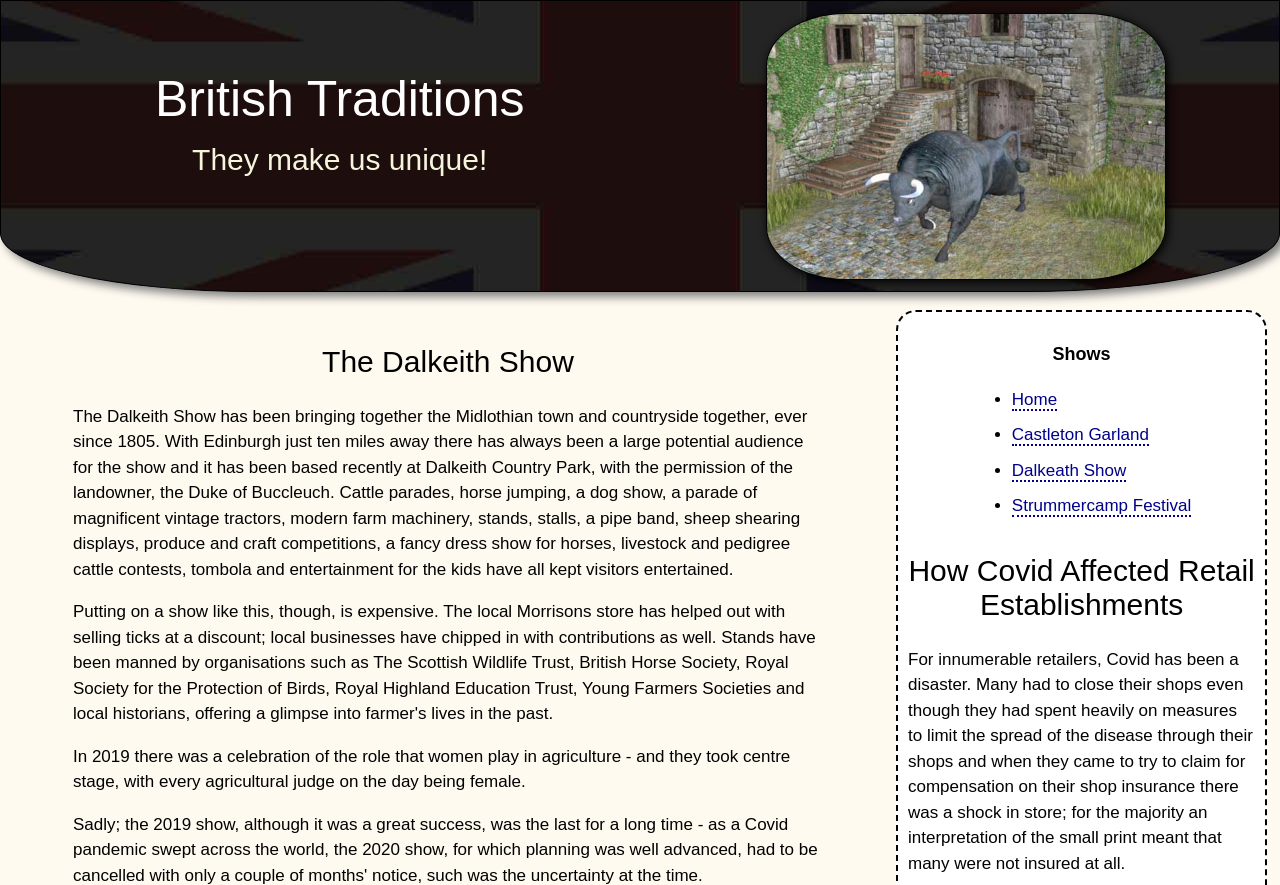What is the name of the agricultural show? Refer to the image and provide a one-word or short phrase answer.

The Dalkeith Show